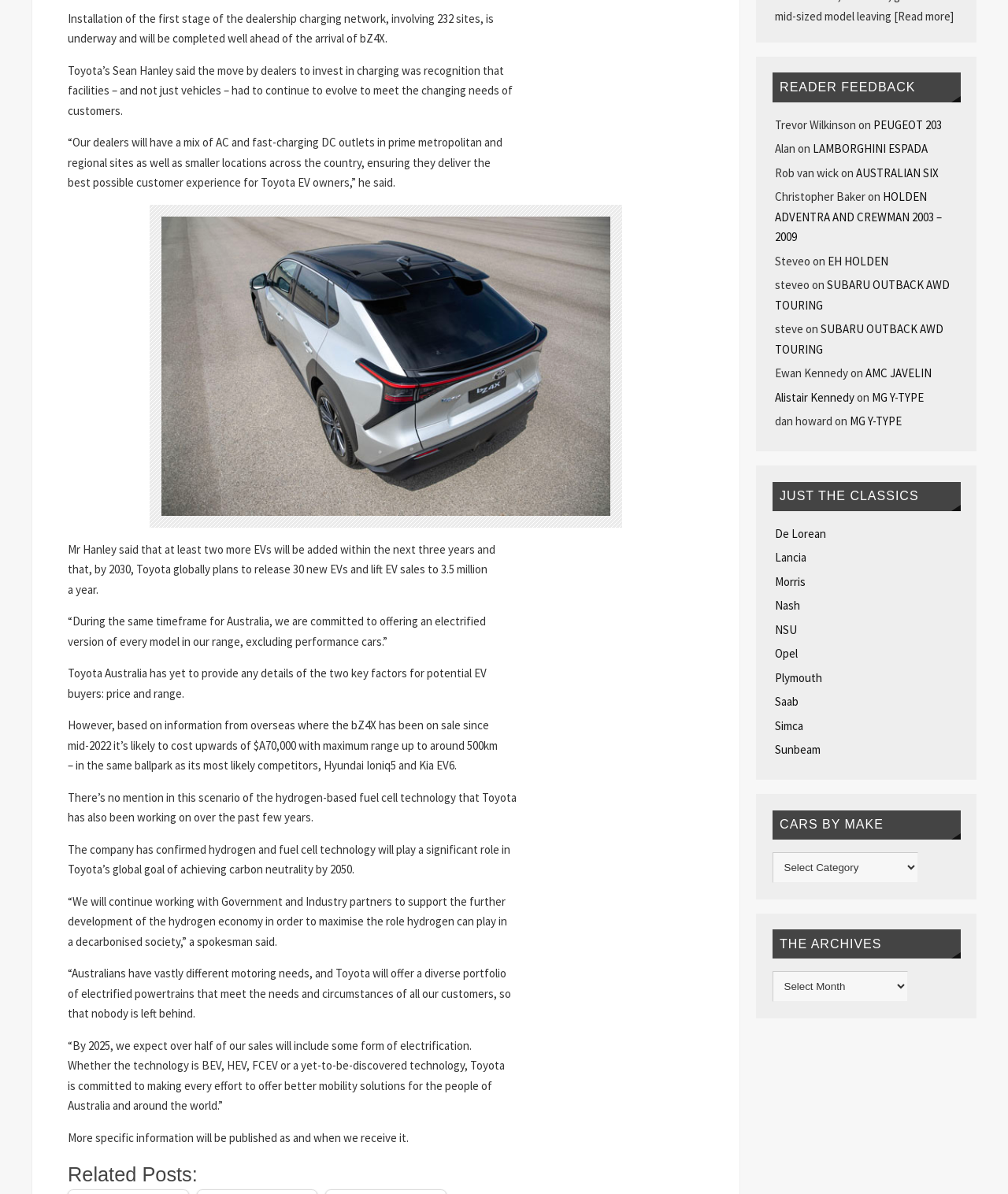Locate the UI element that matches the description Opel in the webpage screenshot. Return the bounding box coordinates in the format (top-left x, top-left y, bottom-right x, bottom-right y), with values ranging from 0 to 1.

[0.768, 0.541, 0.791, 0.554]